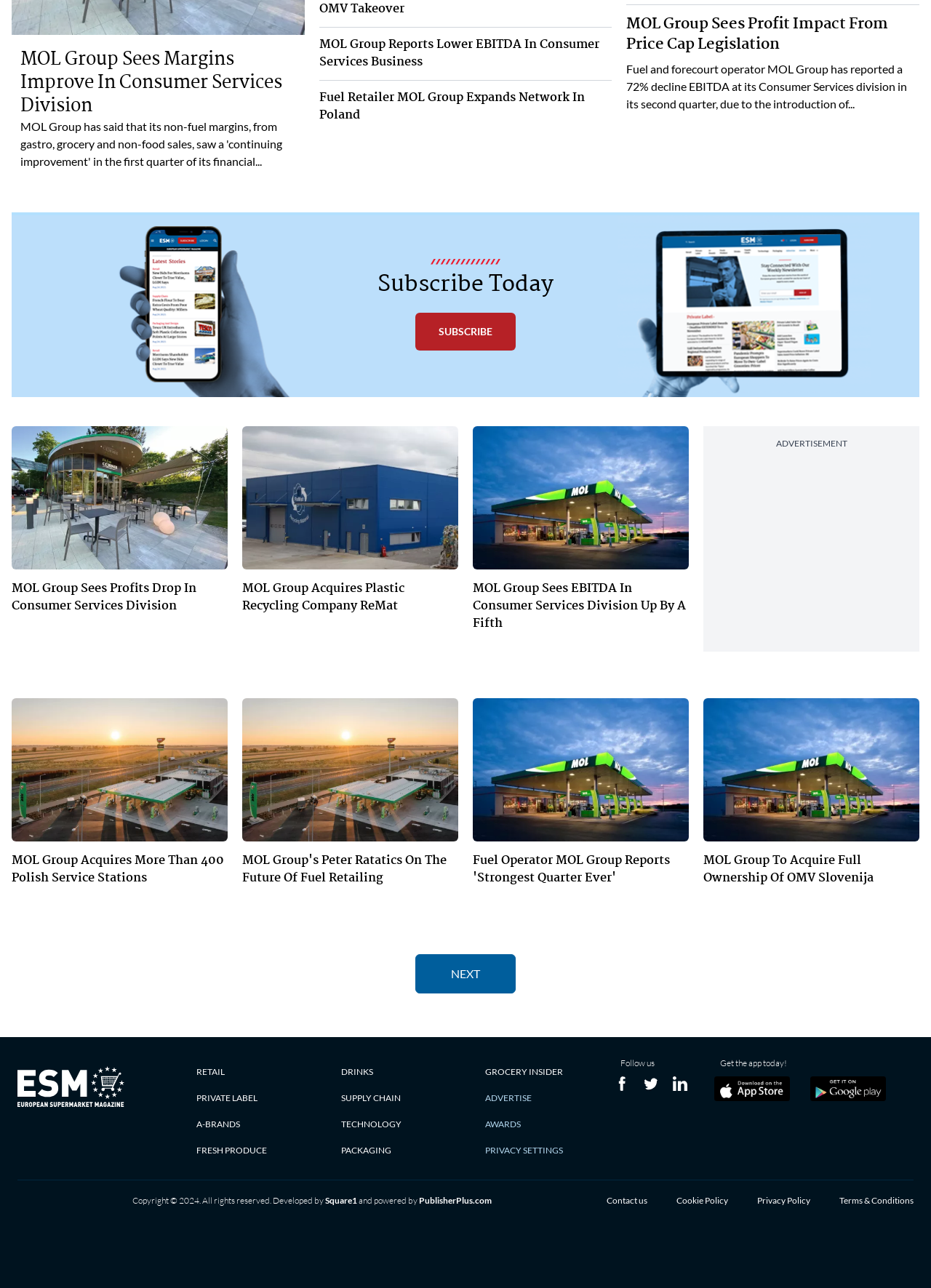Please determine the bounding box coordinates, formatted as (top-left x, top-left y, bottom-right x, bottom-right y), with all values as floating point numbers between 0 and 1. Identify the bounding box of the region described as: Private Label

[0.211, 0.848, 0.351, 0.857]